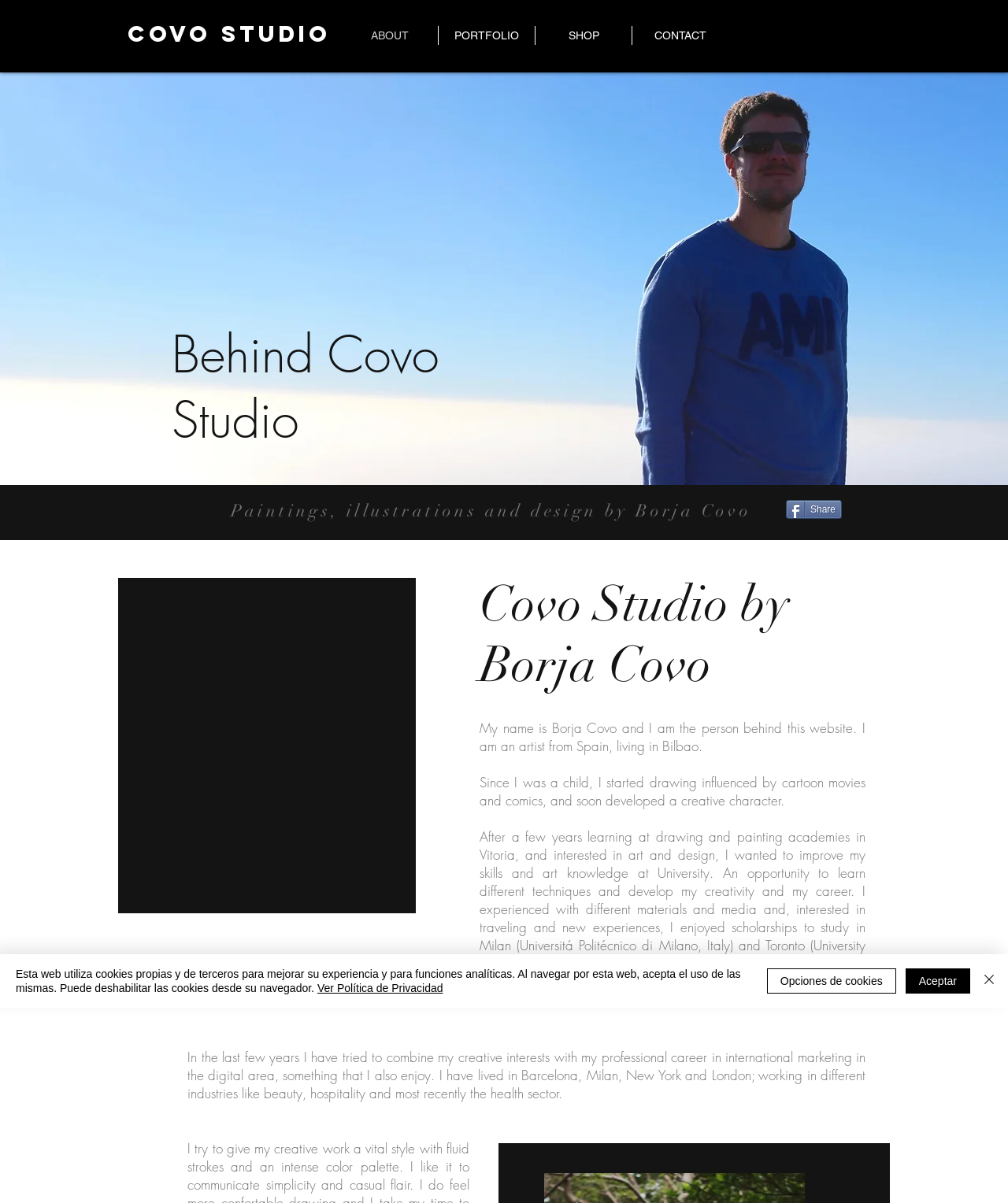Find the bounding box coordinates for the element that must be clicked to complete the instruction: "Click on the ABOUT link". The coordinates should be four float numbers between 0 and 1, indicated as [left, top, right, bottom].

[0.338, 0.022, 0.434, 0.037]